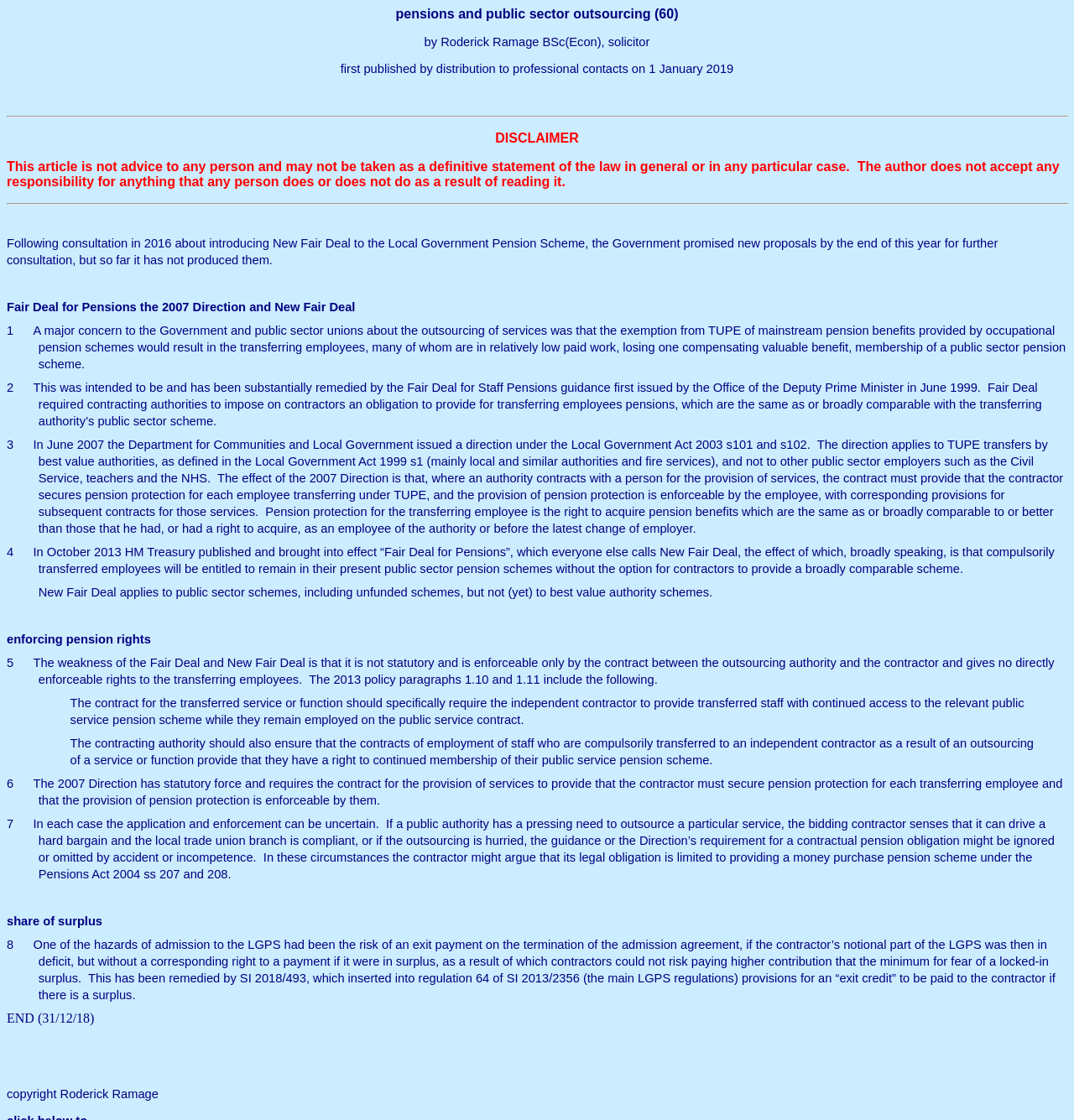Use a single word or phrase to answer the question: What is the weakness of the Fair Deal and New Fair Deal?

not statutory